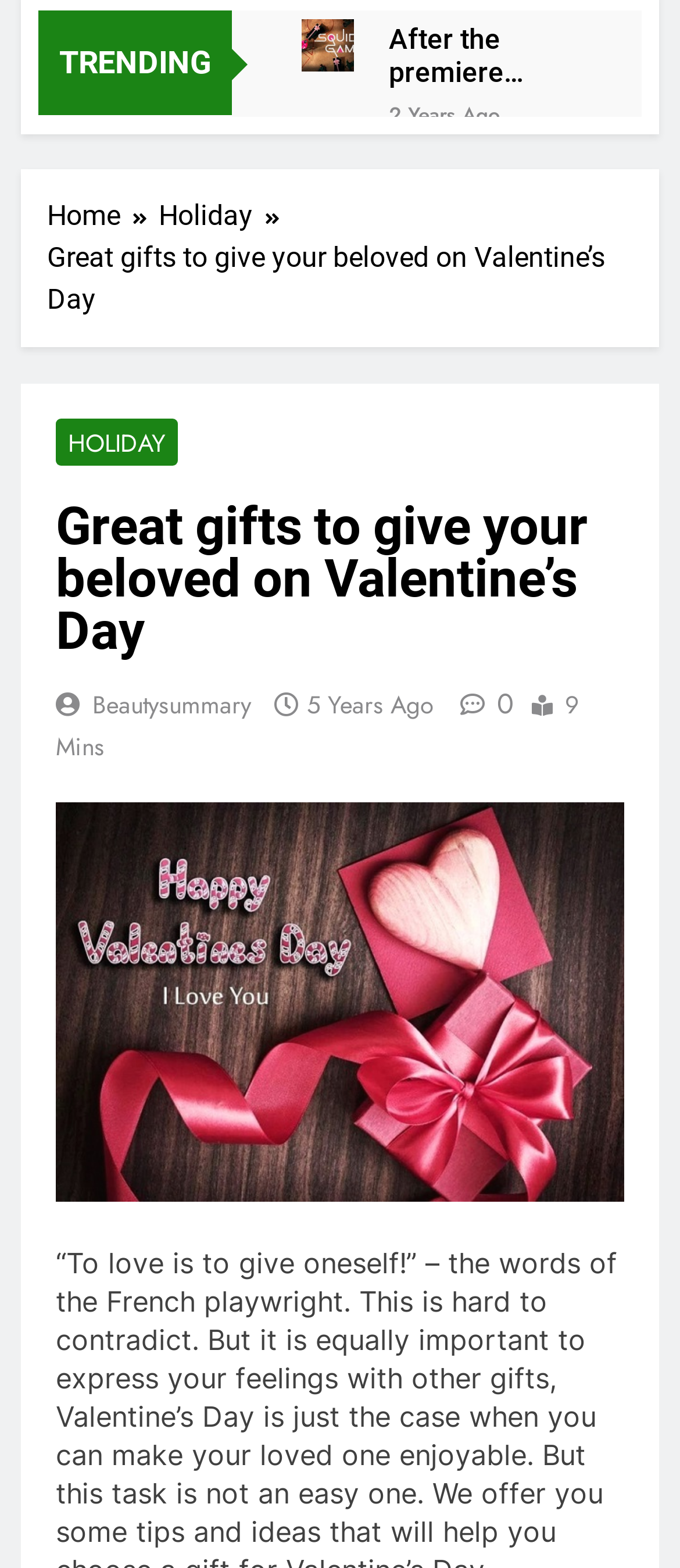Find the bounding box coordinates of the UI element according to this description: "▾ 140 W".

None